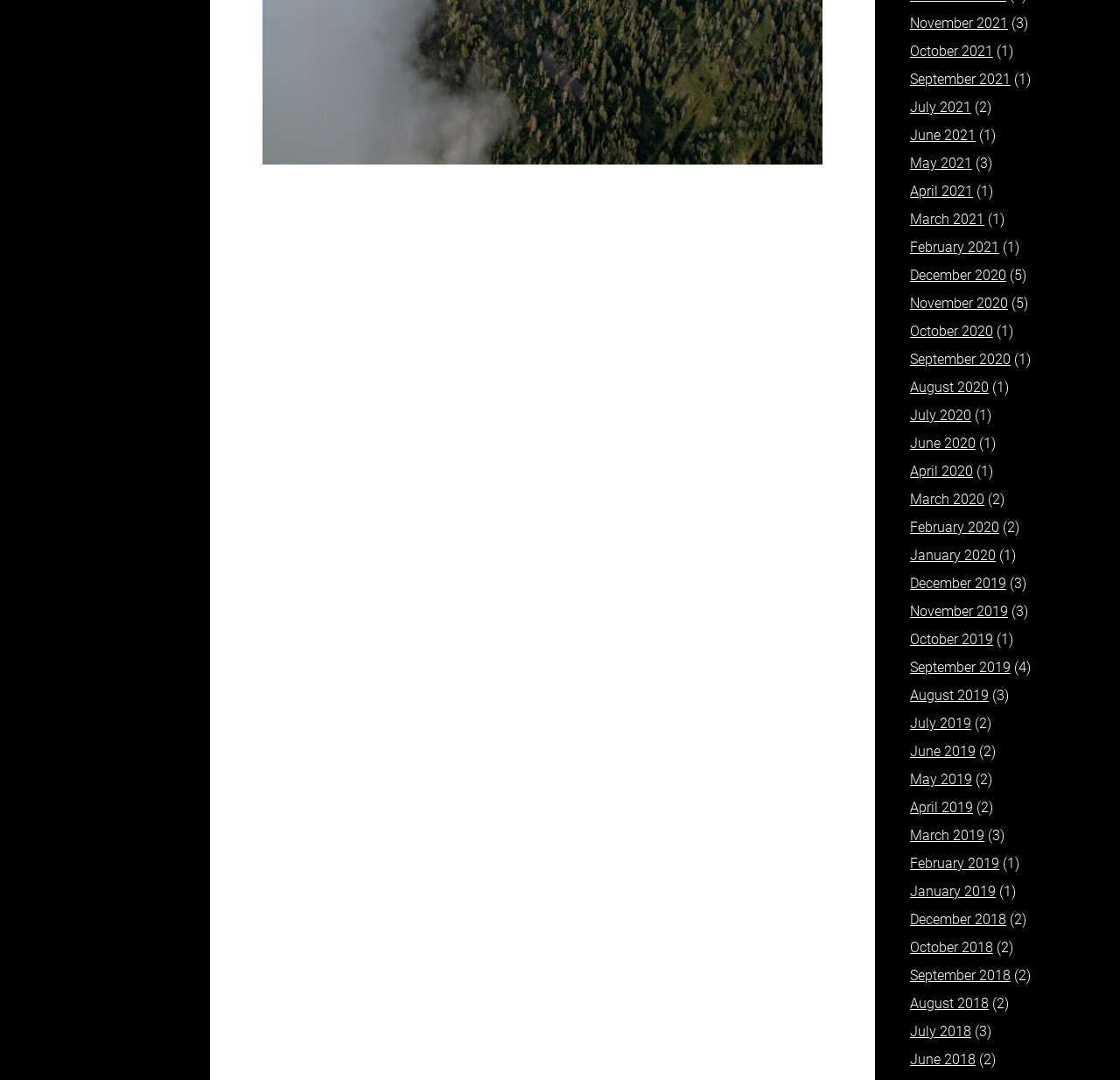Locate the bounding box coordinates of the UI element described by: "aria-label="v m bath.JPG"". The bounding box coordinates should consist of four float numbers between 0 and 1, i.e., [left, top, right, bottom].

None